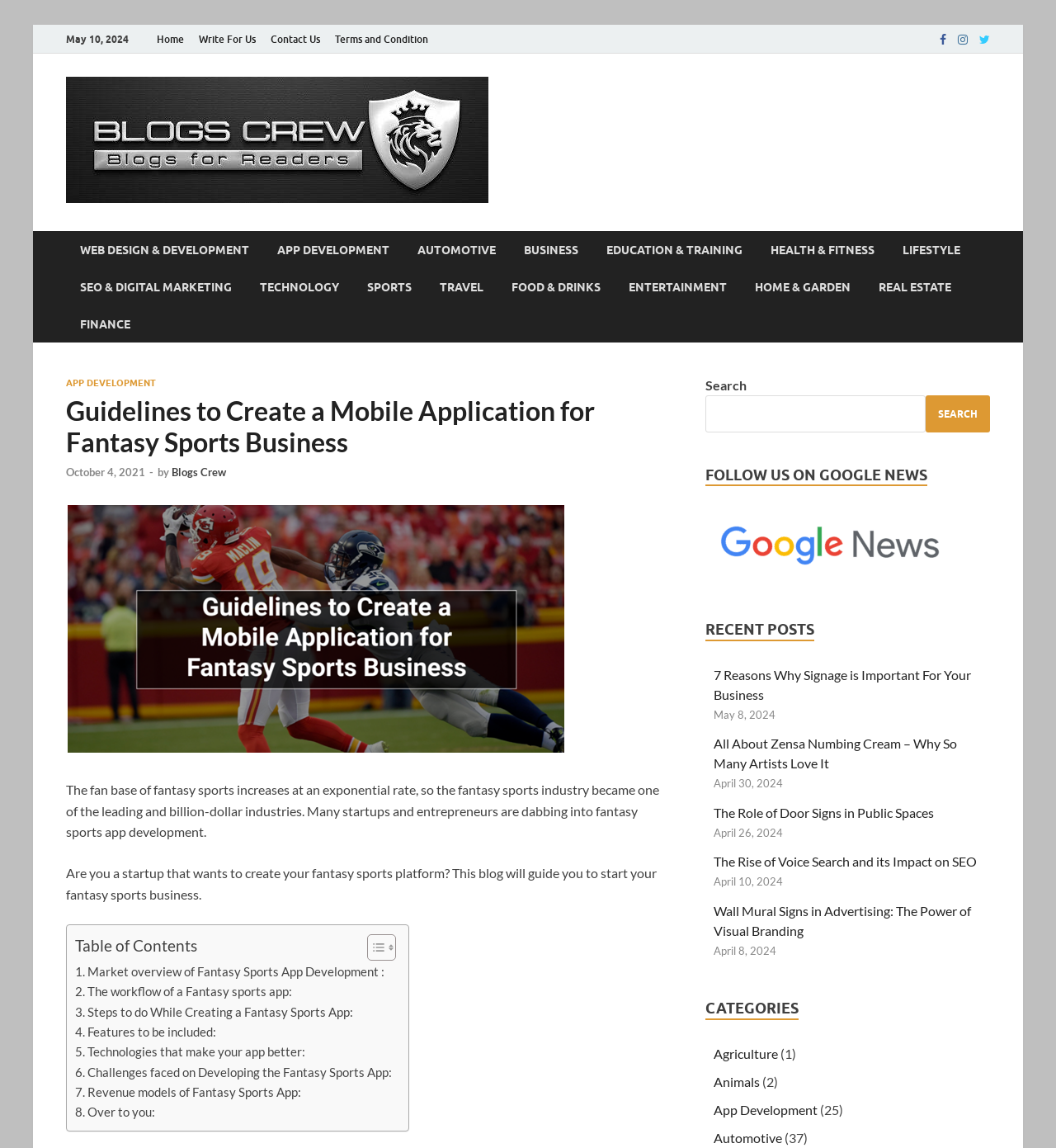Can you pinpoint the bounding box coordinates for the clickable element required for this instruction: "Read more about Environmental Engineers and Their Impact on Future Earth"? The coordinates should be four float numbers between 0 and 1, i.e., [left, top, right, bottom].

None